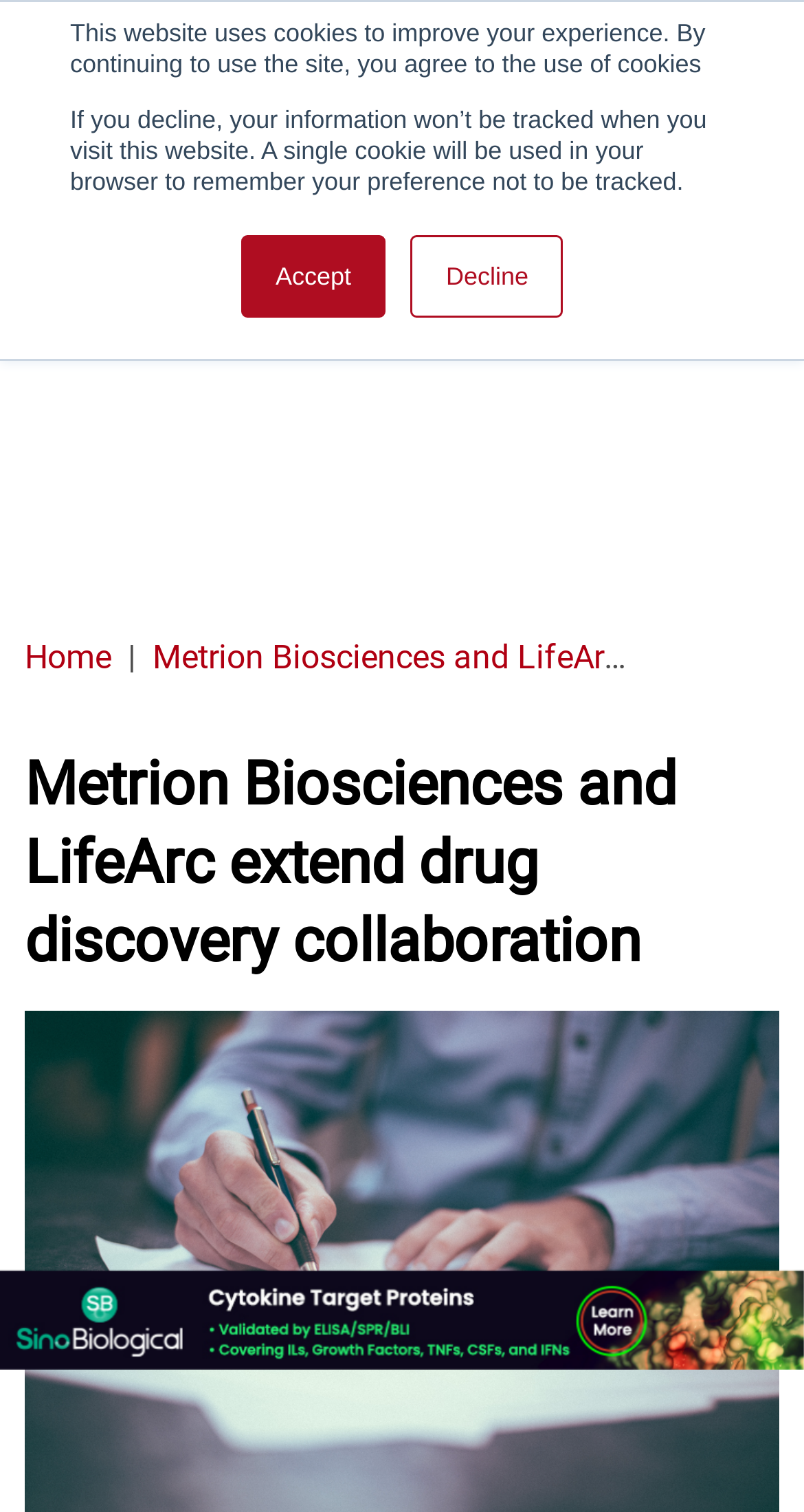Identify the bounding box of the HTML element described as: "title="Drug Discovery World (DDW)"".

[0.244, 0.0, 0.756, 0.095]